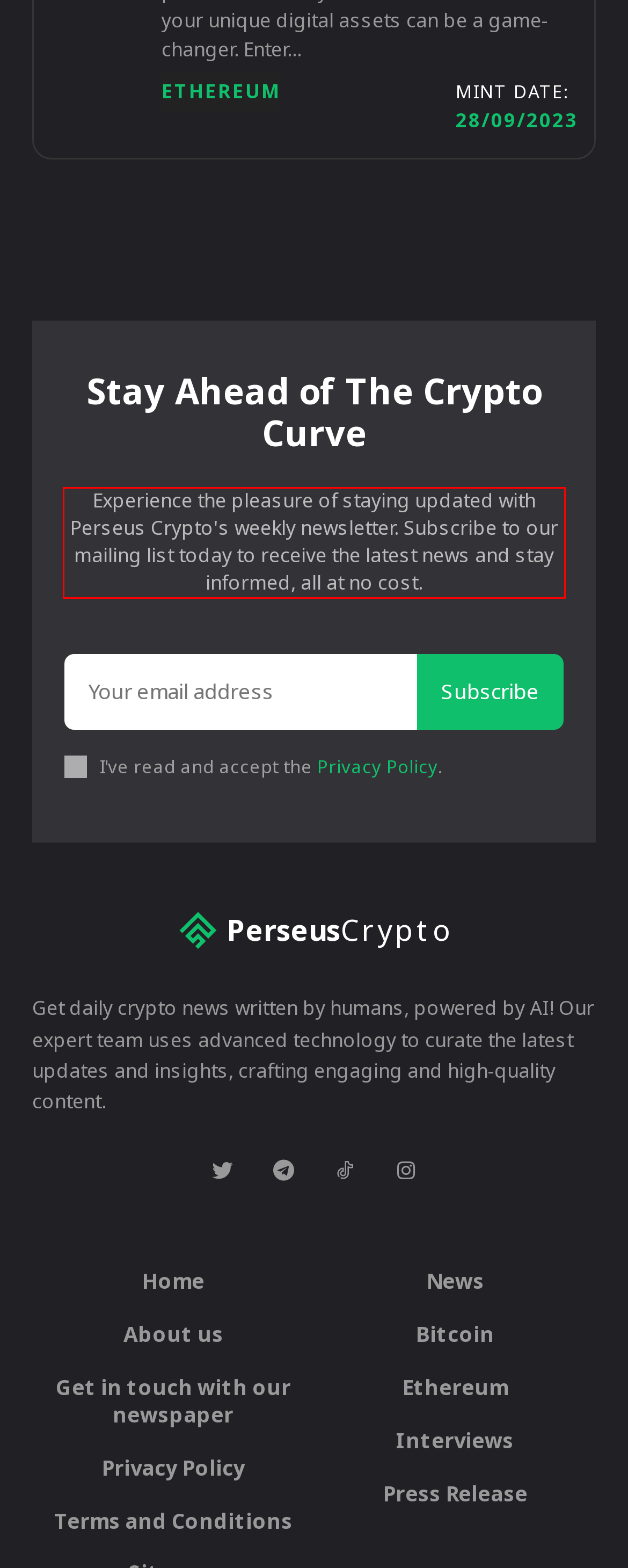By examining the provided screenshot of a webpage, recognize the text within the red bounding box and generate its text content.

Experience the pleasure of staying updated with Perseus Crypto's weekly newsletter. Subscribe to our mailing list today to receive the latest news and stay informed, all at no cost.